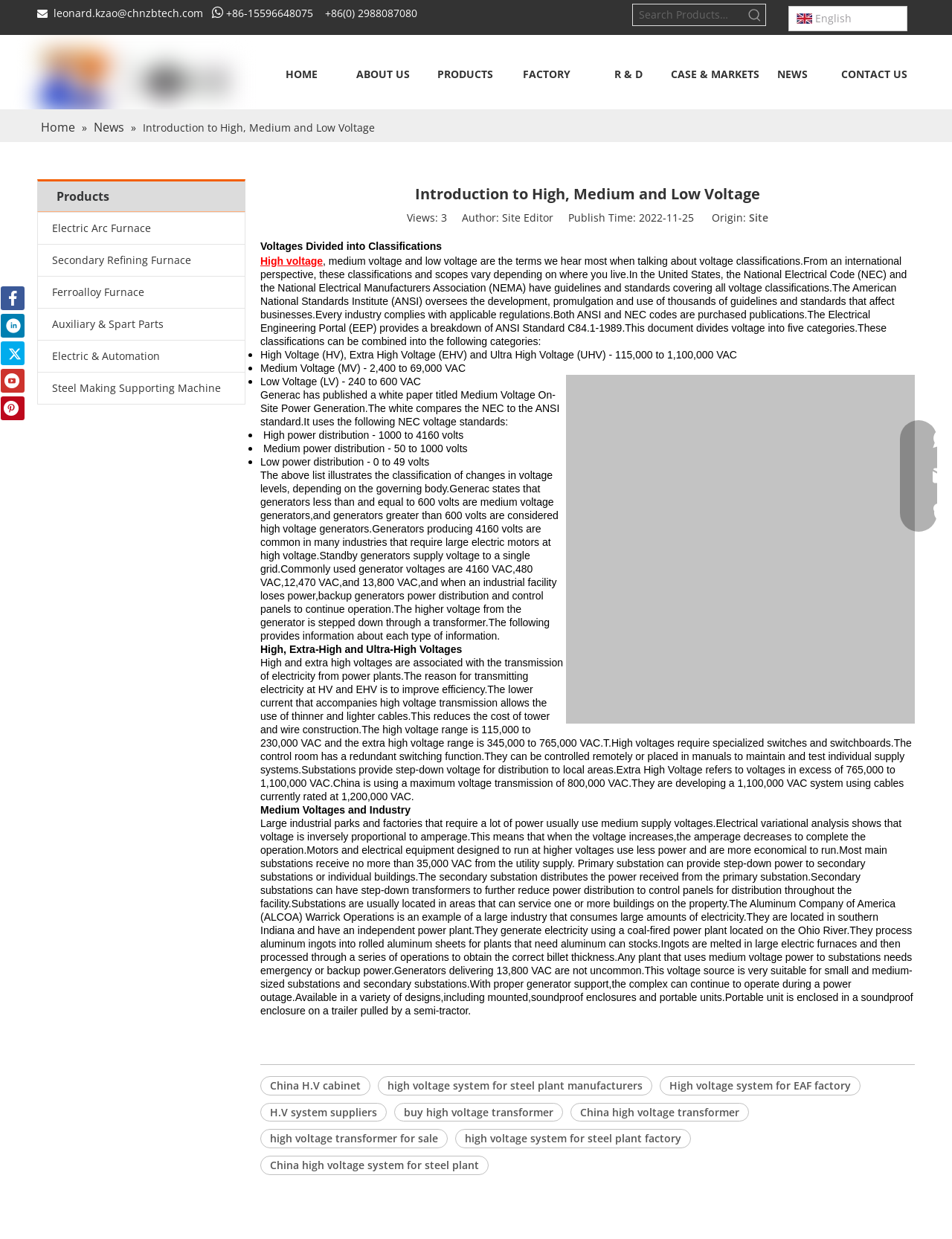What is the topic of the webpage?
Using the picture, provide a one-word or short phrase answer.

Voltage